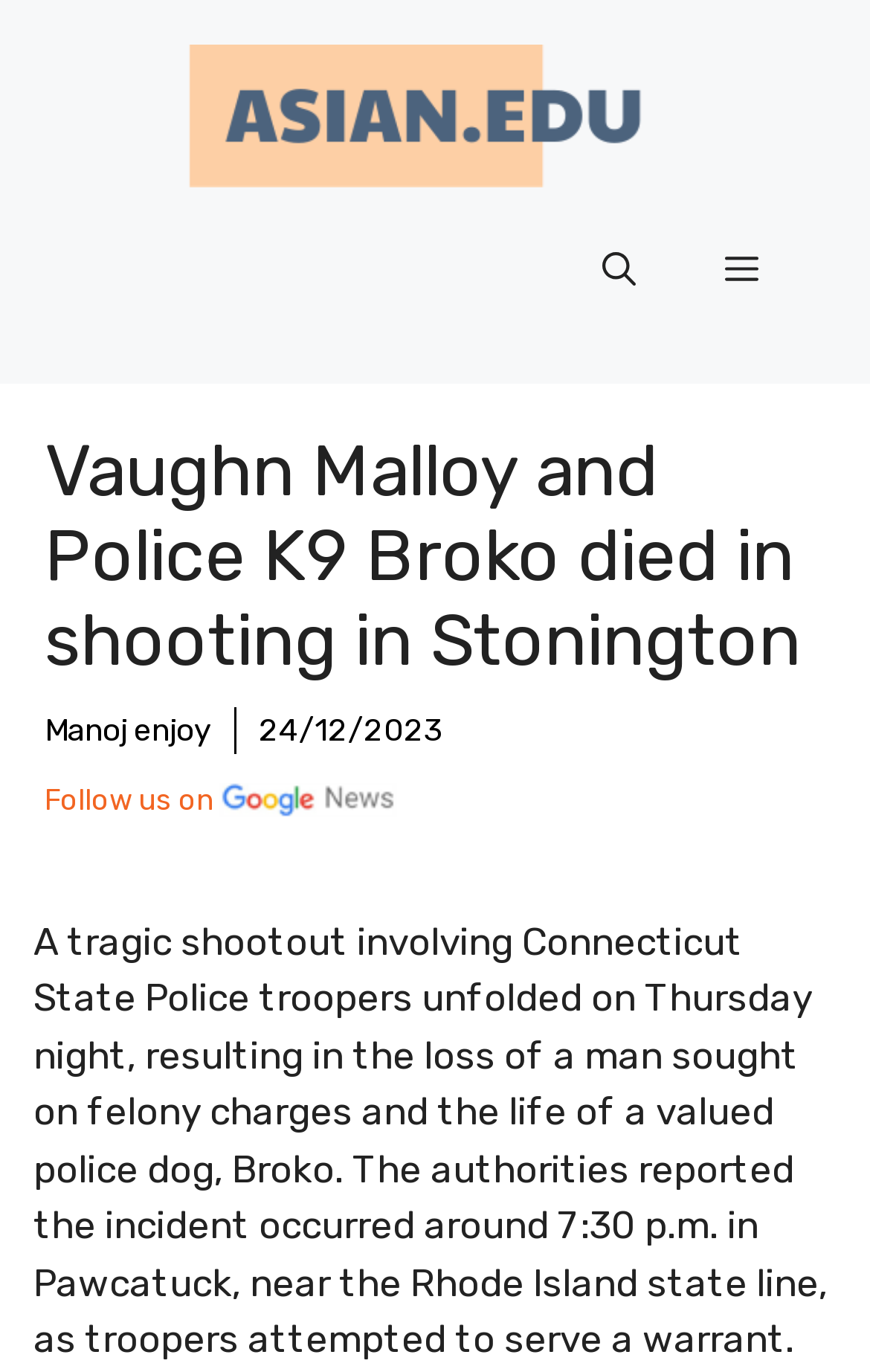Give a detailed account of the webpage.

The webpage appears to be a news article page. At the top, there is a banner that spans the entire width of the page, containing a link to the site "ASIAN EDU" with an accompanying image. To the right of the banner, there is a navigation section with a mobile toggle button, an "Open search" button, and a "Menu" button that controls the primary menu.

Below the banner, there is a prominent heading that reads "Vaughn Malloy and Police K9 Broko died in shooting in Stonington". This heading is centered near the top of the page.

Underneath the heading, there is a section with a link to "Manoj enjoy" on the left, and a timestamp "24/12/2023" on the right. Below this section, there is another link that reads "Follow us on".

The meta description suggests that the article is about a tragic shootout involving Connecticut State Police troopers, resulting in the loss of a man sought on felony charges and the life of someone else.